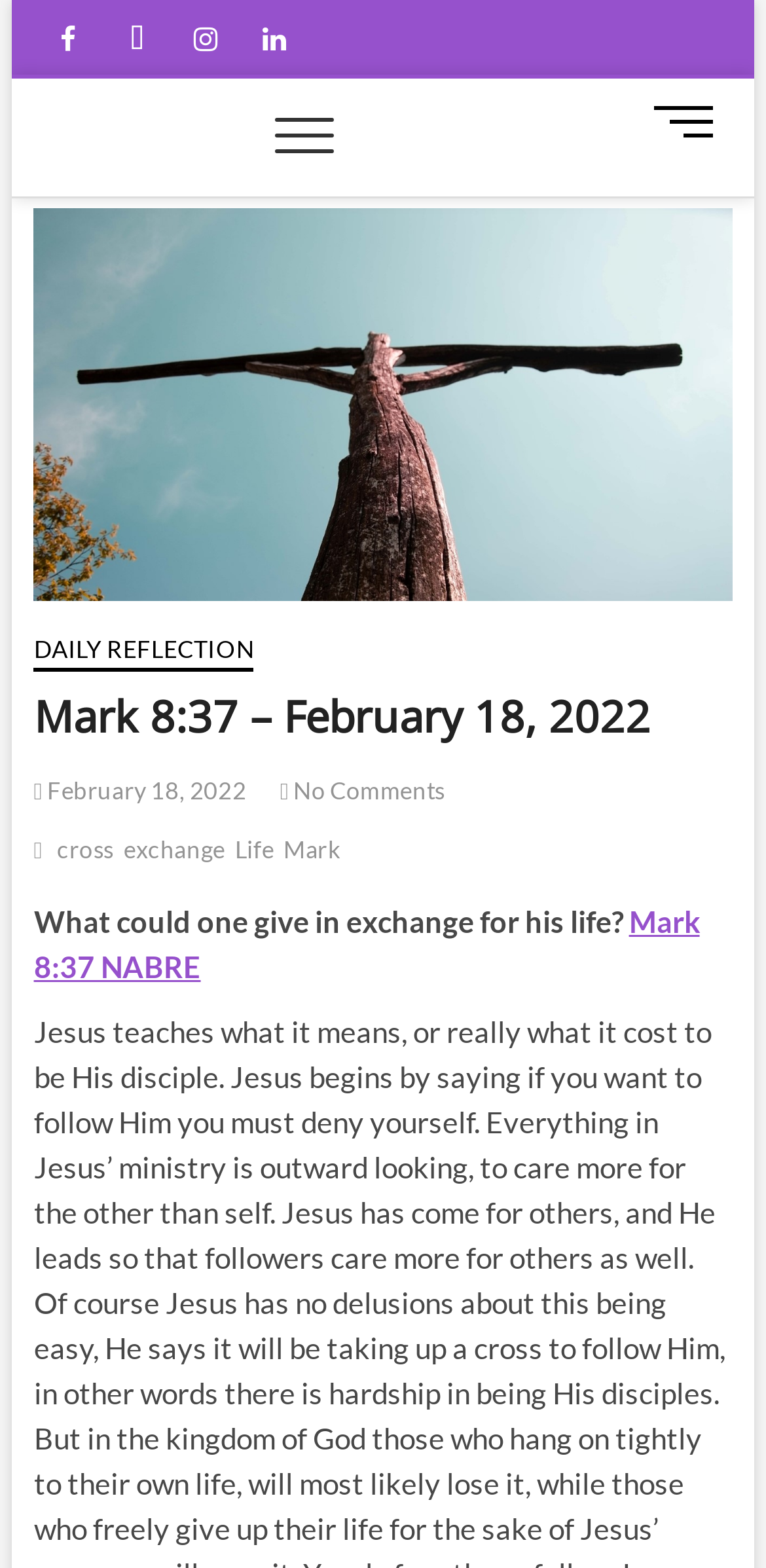Could you please study the image and provide a detailed answer to the question:
What is the Bible verse being reflected upon?

I examined the header section of the webpage and found the Bible verse 'Mark 8:37' mentioned, which is the focus of the daily reflection.